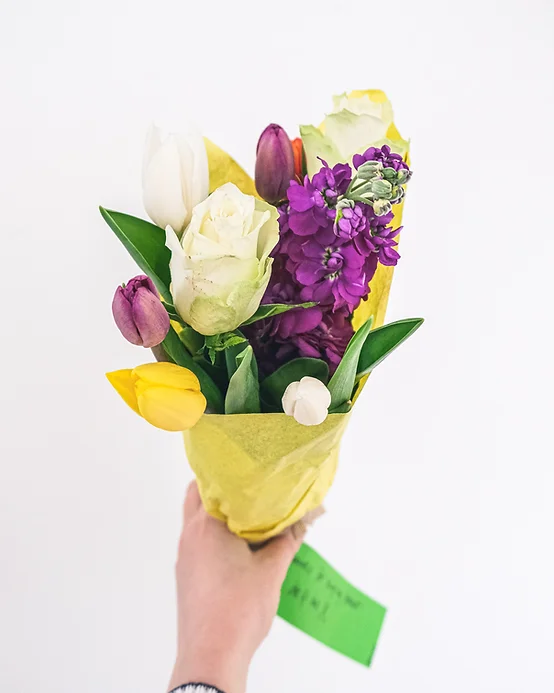Give a thorough description of the image, including any visible elements and their relationships.

The image showcases a vibrant bouquet of flowers held in a hand, featuring a mix of colors and varieties. Among the blooms are white roses, deep purple flowers, golden-yellow tulips, and a selection of other colorful florals, all elegantly wrapped in bright yellow tissue paper. The backdrop is a clean, white surface, enhancing the vividness of the arrangement. A green tag peeks out from the bottom of the bouquet, suggesting the possibility of a thoughtful gift or personal message. This scene evokes joy and appreciation, reflecting moments of surprise and delight, much like the sentiment described in the accompanying text about noticing the small joys in life.